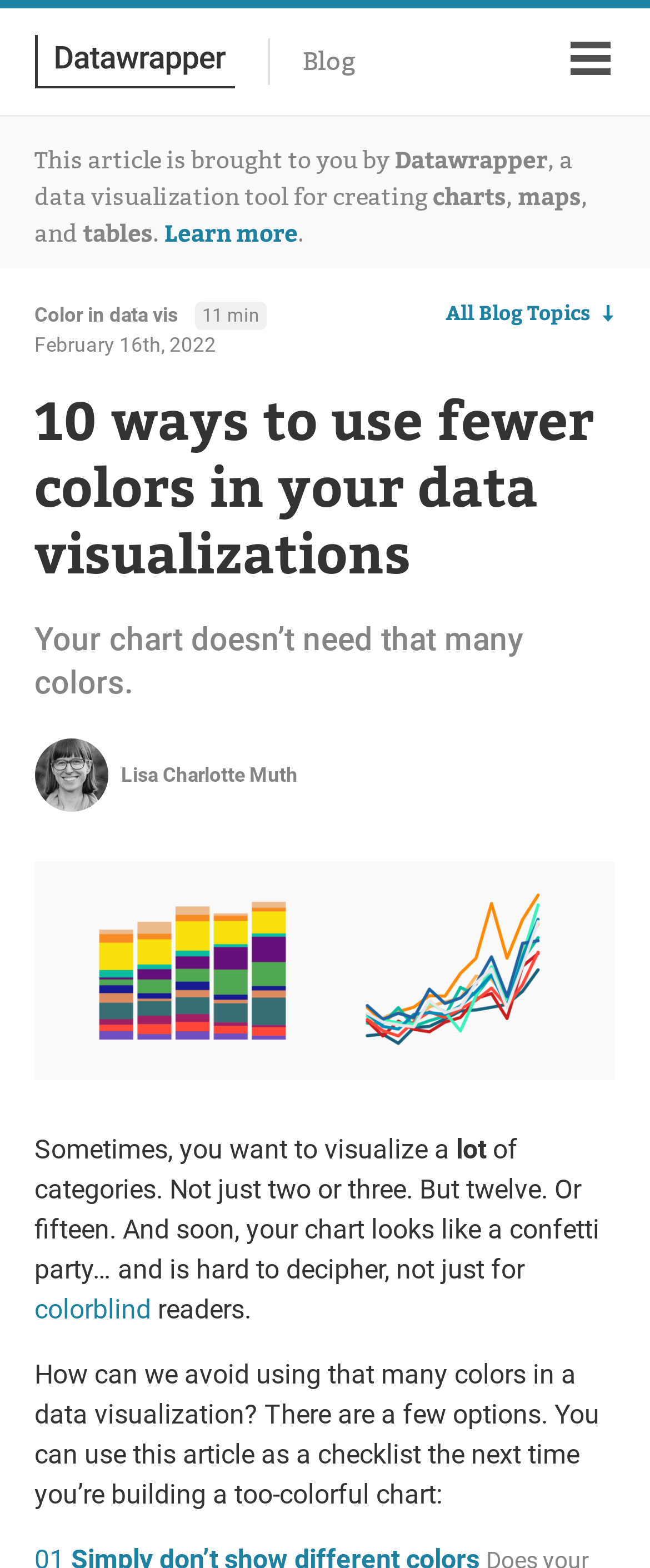Based on the image, provide a detailed and complete answer to the question: 
What is the name of the data visualization tool?

The name of the data visualization tool is mentioned in the text 'This article is brought to you by Datawrapper, a data visualization tool for creating charts, maps, and tables.'